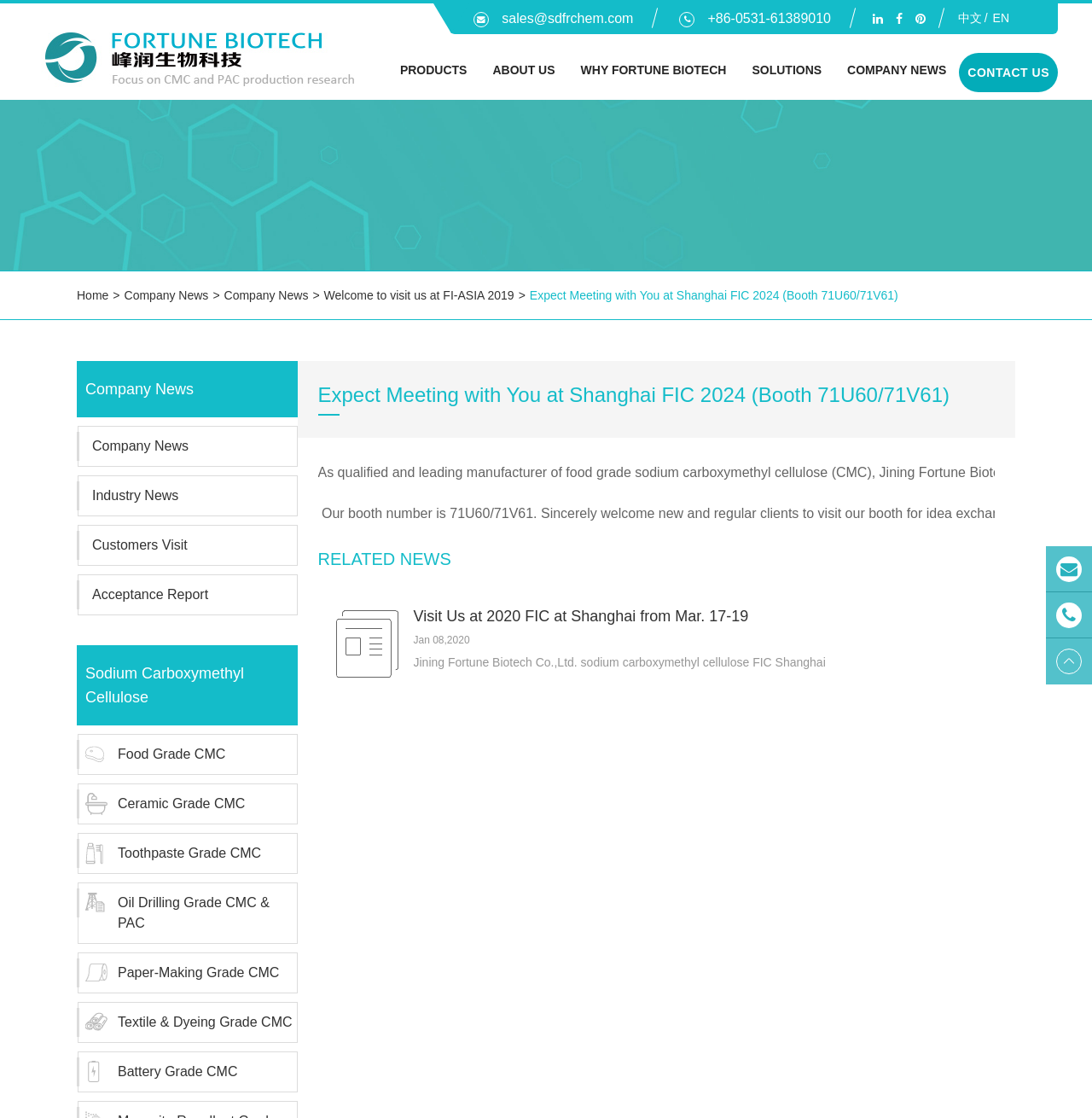Provide a single word or phrase answer to the question: 
What is the contact information of the company?

sales@sdfrchem.com, +86-0531-61389010